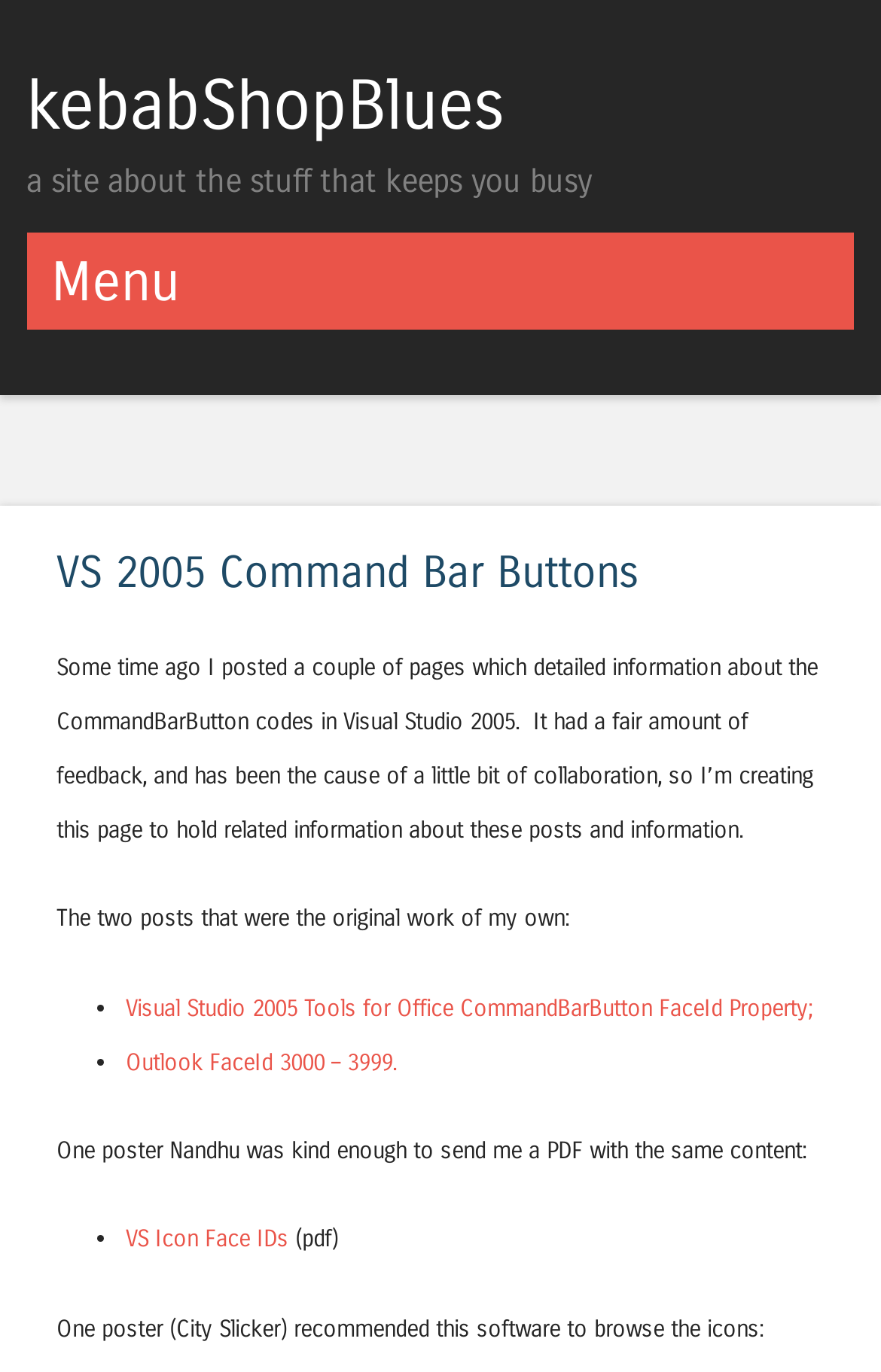Convey a detailed summary of the webpage, mentioning all key elements.

The webpage is about VS 2005 Command Bar Buttons, with the title "kebabShopBlues" at the top left corner. Below the title, there is a subtitle "a site about the stuff that keeps you busy". 

To the right of the subtitle, there is a "Menu" heading. Below the "Menu" heading, there is a "Skip to content" link. 

The main content of the webpage starts with a heading "VS 2005 Command Bar Buttons" at the top center. Below the heading, there is a paragraph of text describing the purpose of the page, which is to hold related information about CommandBarButton codes in Visual Studio 2005. 

Following the introductory paragraph, there is a section that lists two original posts by the author, with bullet points and links to "Visual Studio 2005 Tools for Office CommandBarButton FaceId Property" and "Outlook FaceId 3000 – 3999". 

Below the list of original posts, there is a section that mentions a PDF sent by a poster named Nandhu, with a link to "VS Icon Face IDs" and a note that the link is a PDF file. 

Finally, there is a section that recommends software to browse icons, as suggested by a poster named City Slicker.